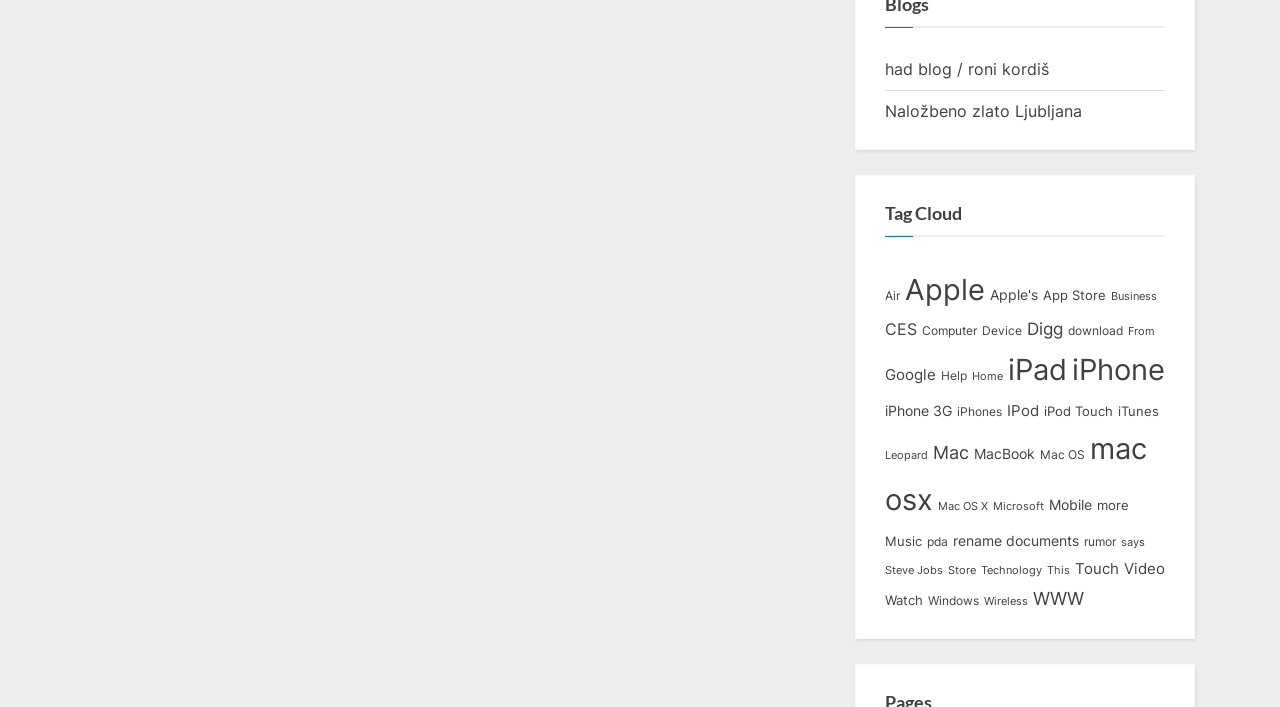What is the category with the most items?
Please ensure your answer is as detailed and informative as possible.

By examining the tag cloud navigation, I found that the category 'Apple' has the most items, with 89,655 items.